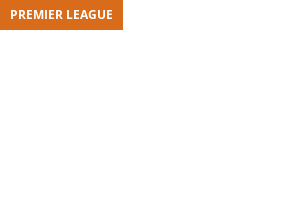Refer to the image and offer a detailed explanation in response to the question: What type of content is likely featured on this webpage?

The presence of the 'PREMIER LEAGUE' banner suggests that the webpage is related to the Premier League, which is a popular football league. Therefore, it is likely that the webpage features football-related news, updates, or articles.